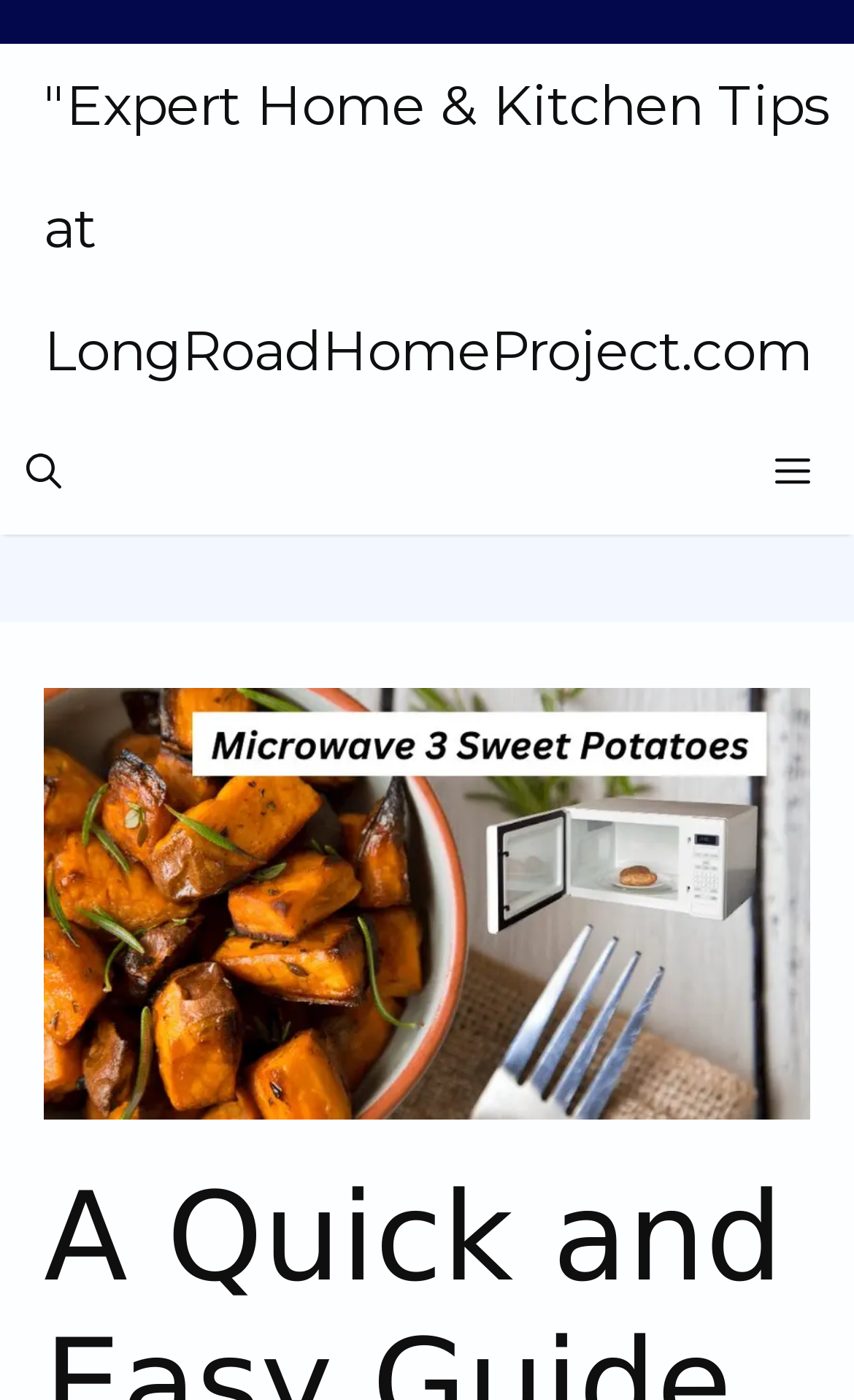Extract the bounding box coordinates for the UI element described by the text: "Menu". The coordinates should be in the form of [left, top, right, bottom] with values between 0 and 1.

[0.877, 0.294, 1.0, 0.382]